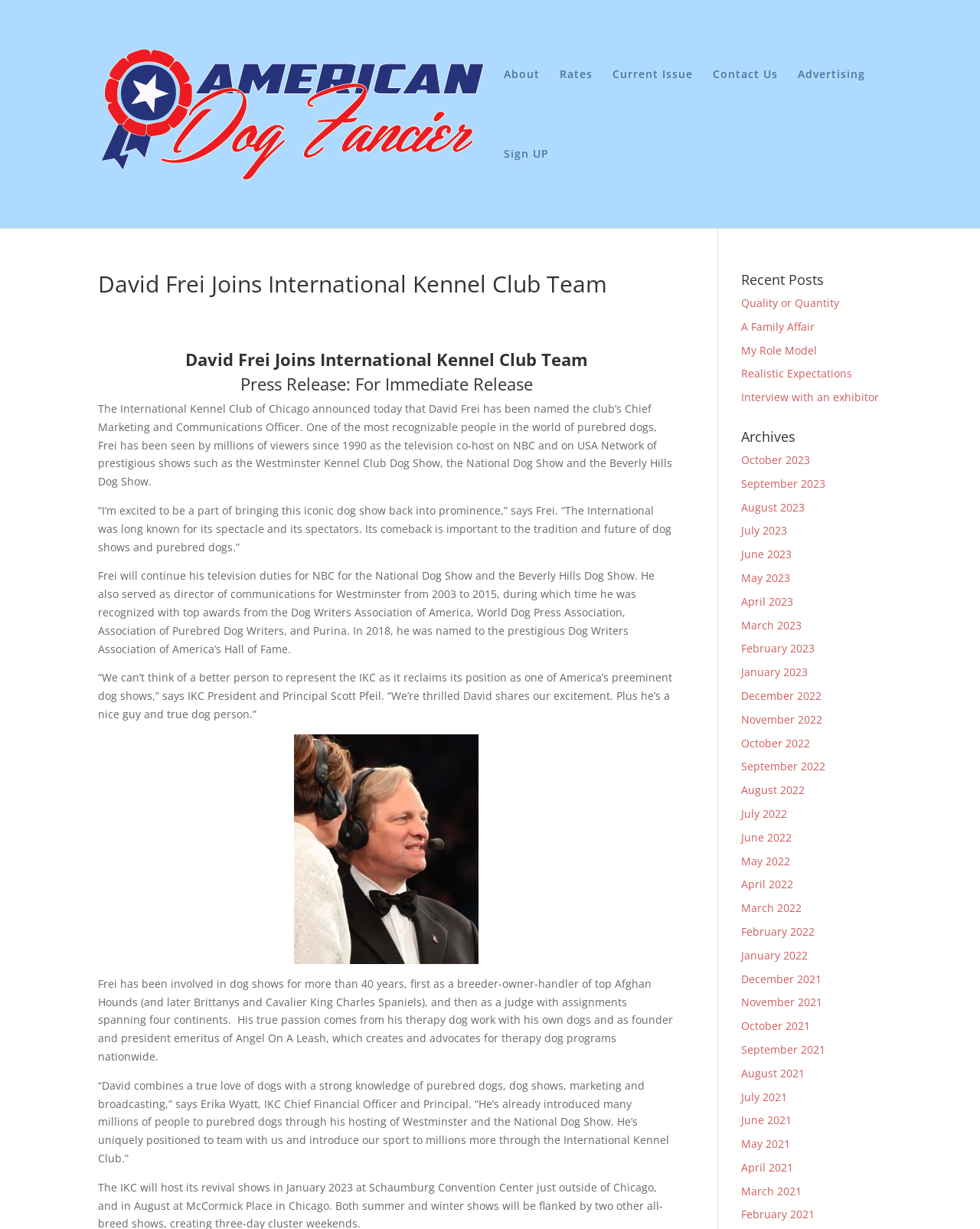Locate the primary headline on the webpage and provide its text.

David Frei Joins International Kennel Club Team